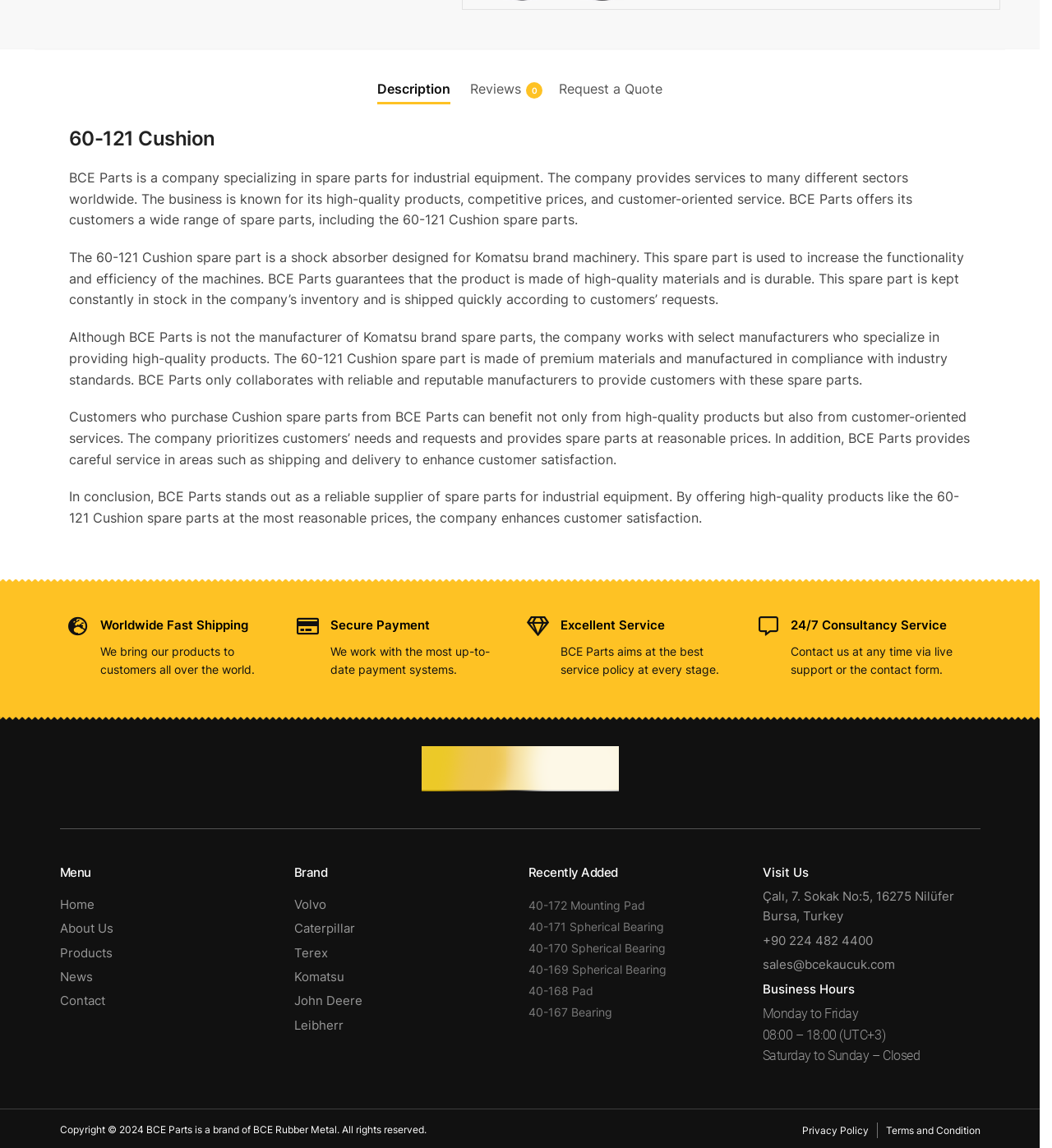Can you find the bounding box coordinates for the element to click on to achieve the instruction: "Click on the 'Request a Quote' tab"?

[0.531, 0.041, 0.63, 0.086]